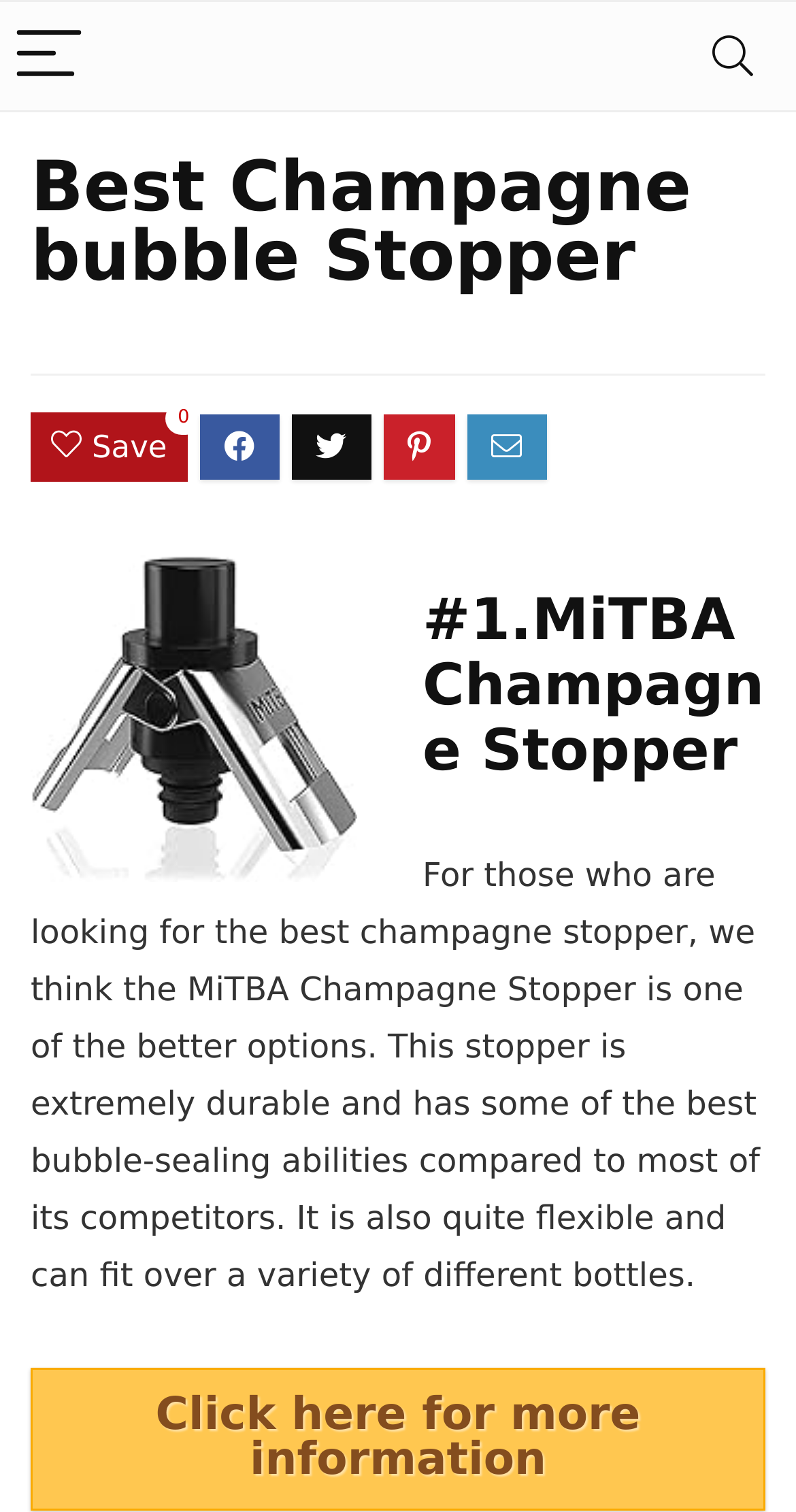Provide an in-depth caption for the webpage.

The webpage is about finding the best champagne stopper, with a focus on reviewing and comparing different products. At the top left corner, there is a "Menu" button accompanied by a small image. On the opposite side, at the top right corner, there is a "Search" button. 

Below the top navigation, a prominent heading reads "Best Champagne bubble Stopper" across the page. Underneath this heading, there is a "Save" button with a small image to its right. 

The main content of the page is a review of a champagne stopper, with a heading "#1. MiTBA Champagne Stopper" followed by a detailed description of the product. The text explains the benefits of the MiTBA Champagne Stopper, including its durability, bubble-sealing abilities, and flexibility. 

At the bottom of the review, there is a link to "Click here for more information" for those who want to learn more about the product. Overall, the webpage is dedicated to providing in-depth reviews and information about champagne stoppers to help users make an informed decision.